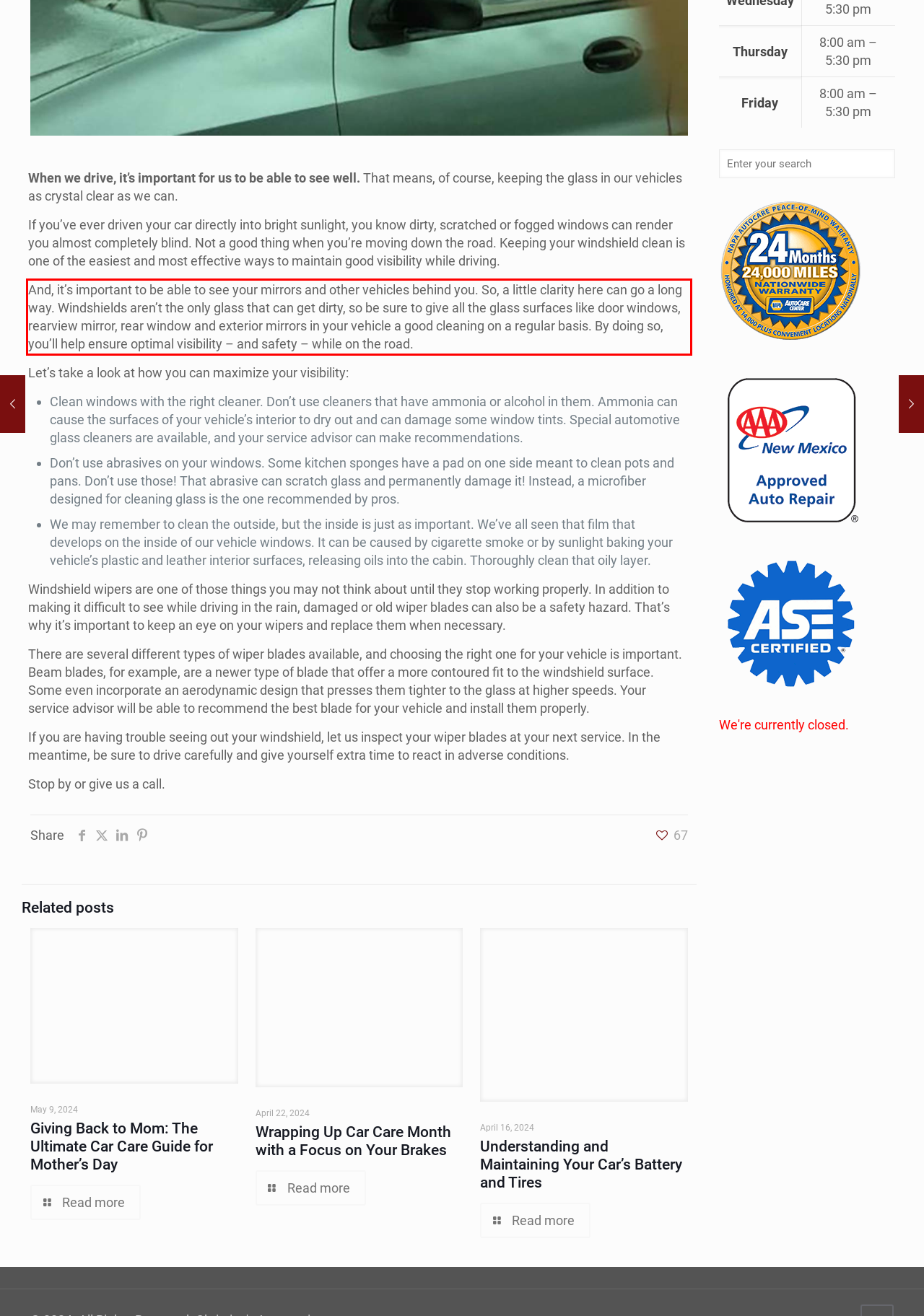You are given a screenshot with a red rectangle. Identify and extract the text within this red bounding box using OCR.

And, it’s important to be able to see your mirrors and other vehicles behind you. So, a little clarity here can go a long way. Windshields aren’t the only glass that can get dirty, so be sure to give all the glass surfaces like door windows, rearview mirror, rear window and exterior mirrors in your vehicle a good cleaning on a regular basis. By doing so, you’ll help ensure optimal visibility – and safety – while on the road.